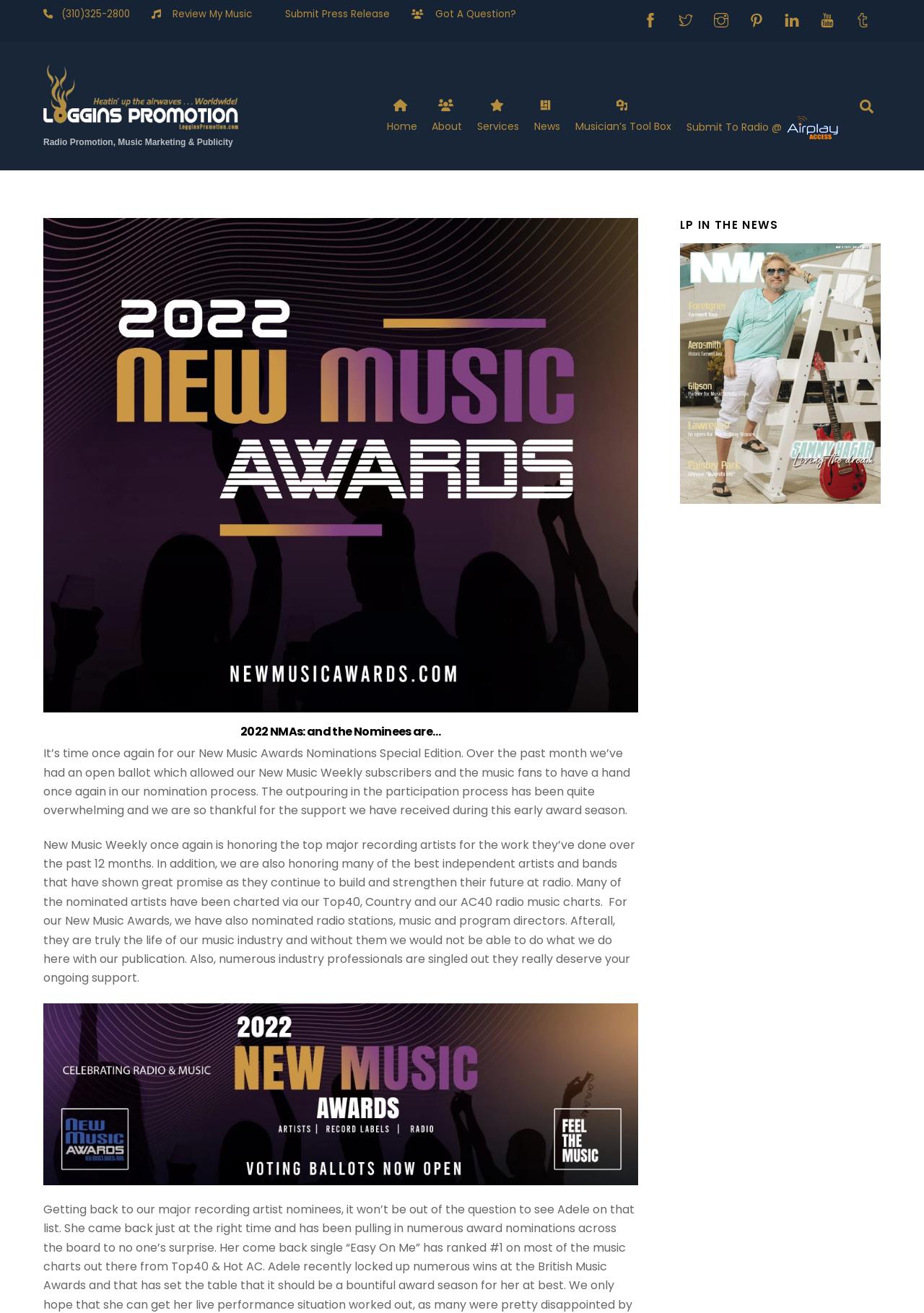What is the purpose of the New Music Awards?
Please provide a single word or phrase in response based on the screenshot.

To honor top recording artists